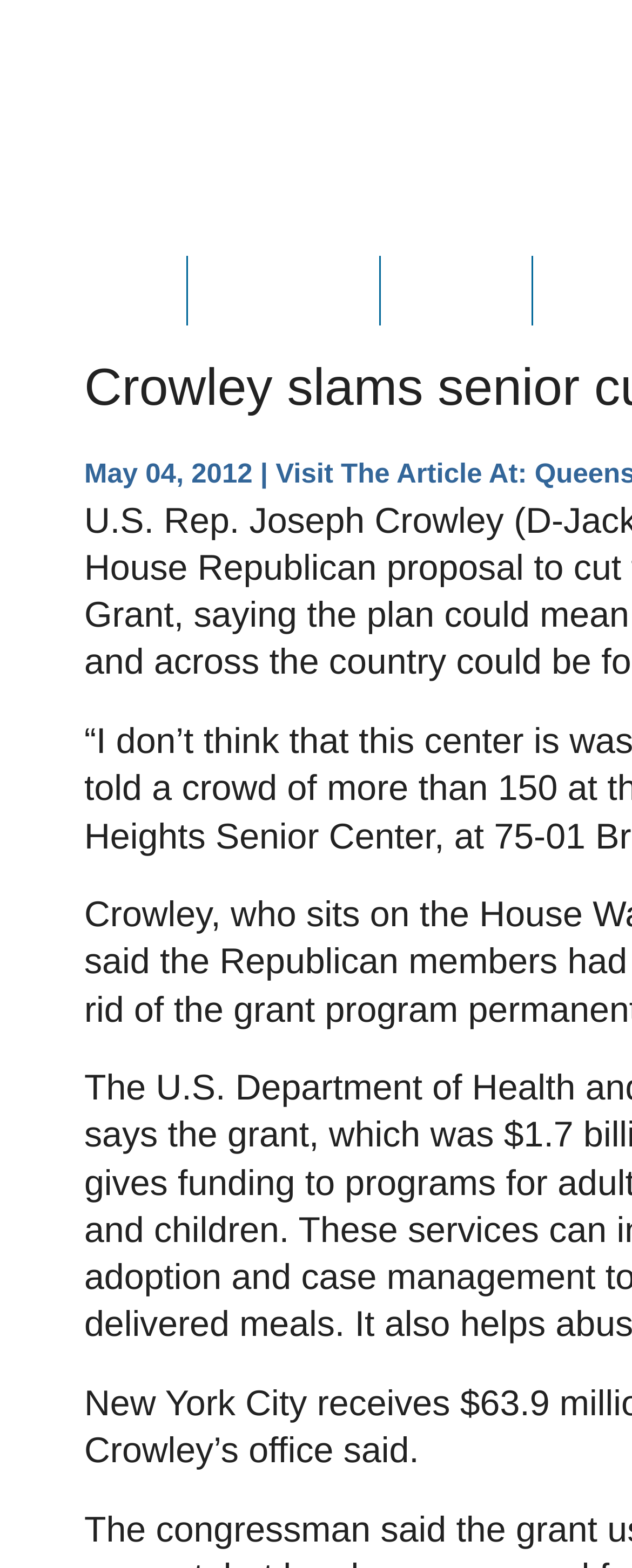Find the bounding box coordinates corresponding to the UI element with the description: "parent_node: 0 aria-label="Open navigation menu"". The coordinates should be formatted as [left, top, right, bottom], with values as floats between 0 and 1.

None